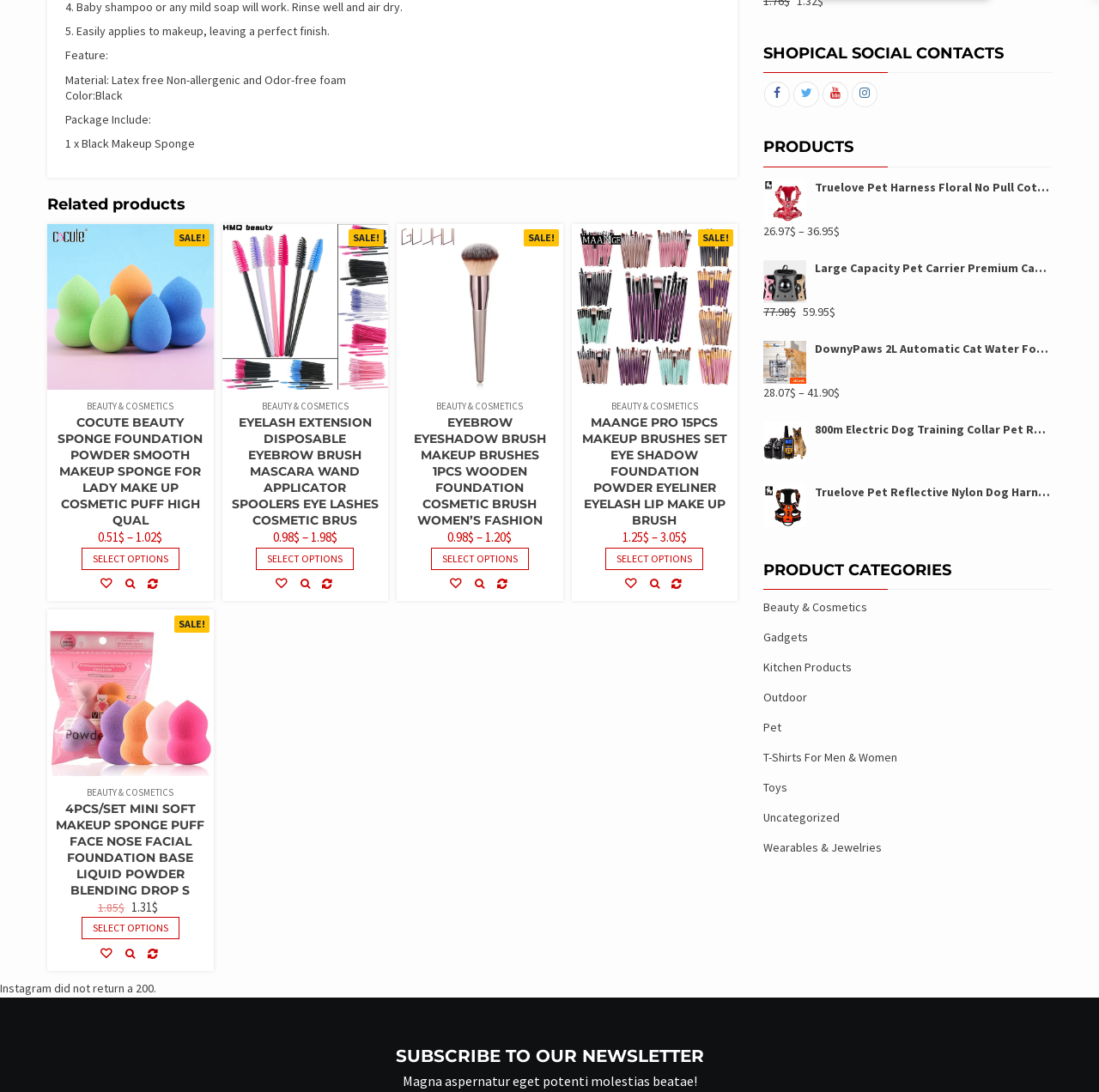Respond to the question below with a single word or phrase:
What is the category of the product 'EYELASH EXTENSION DISPOSABLE EYEBROW BRUSH MASCARA WAND APPLICATOR SPOOLERS EYE LASHES COSMETIC BRUS'?

BEAUTY & COSMETICS